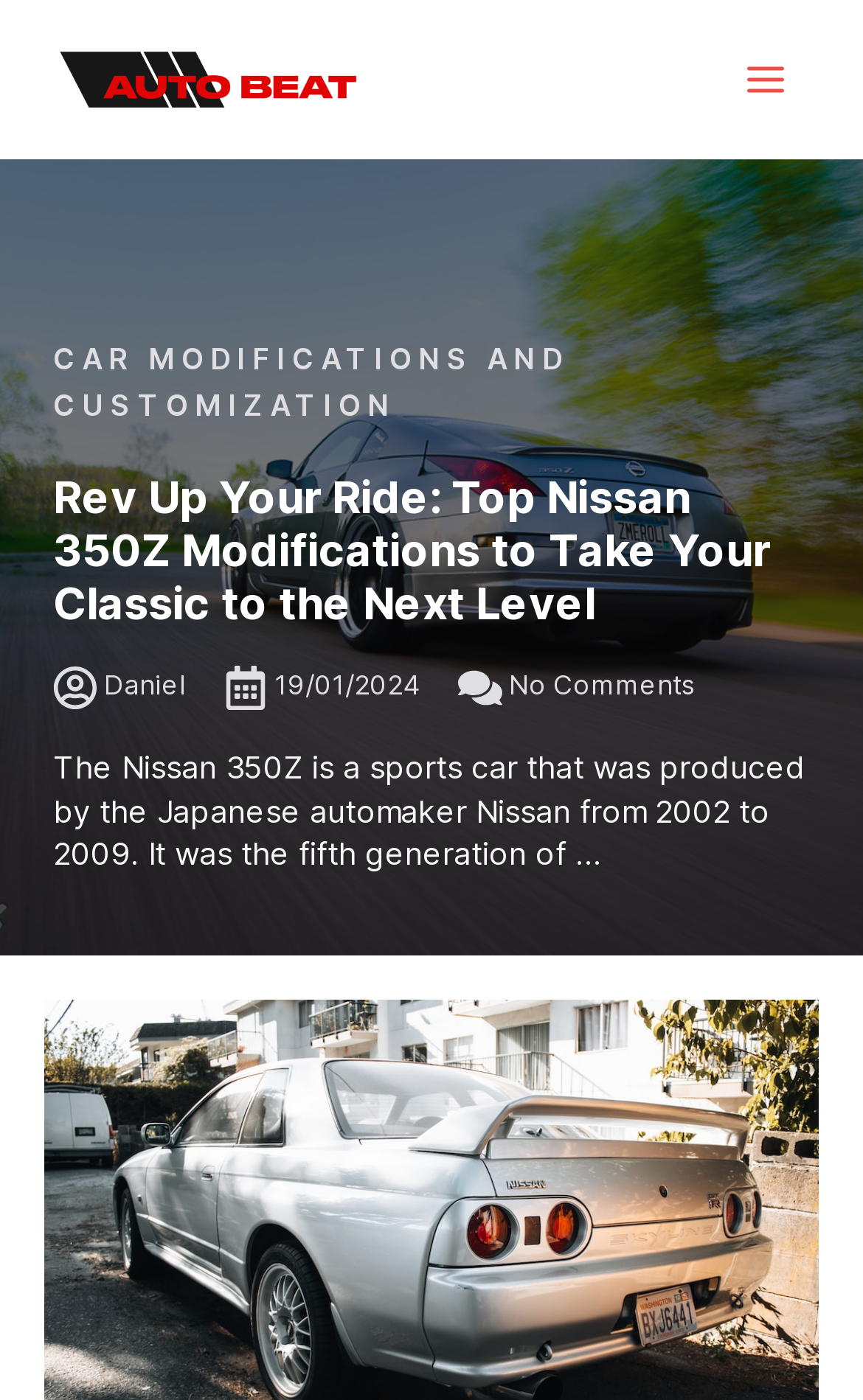Find the bounding box coordinates for the HTML element described as: "Main Menu". The coordinates should consist of four float values between 0 and 1, i.e., [left, top, right, bottom].

[0.833, 0.024, 0.938, 0.089]